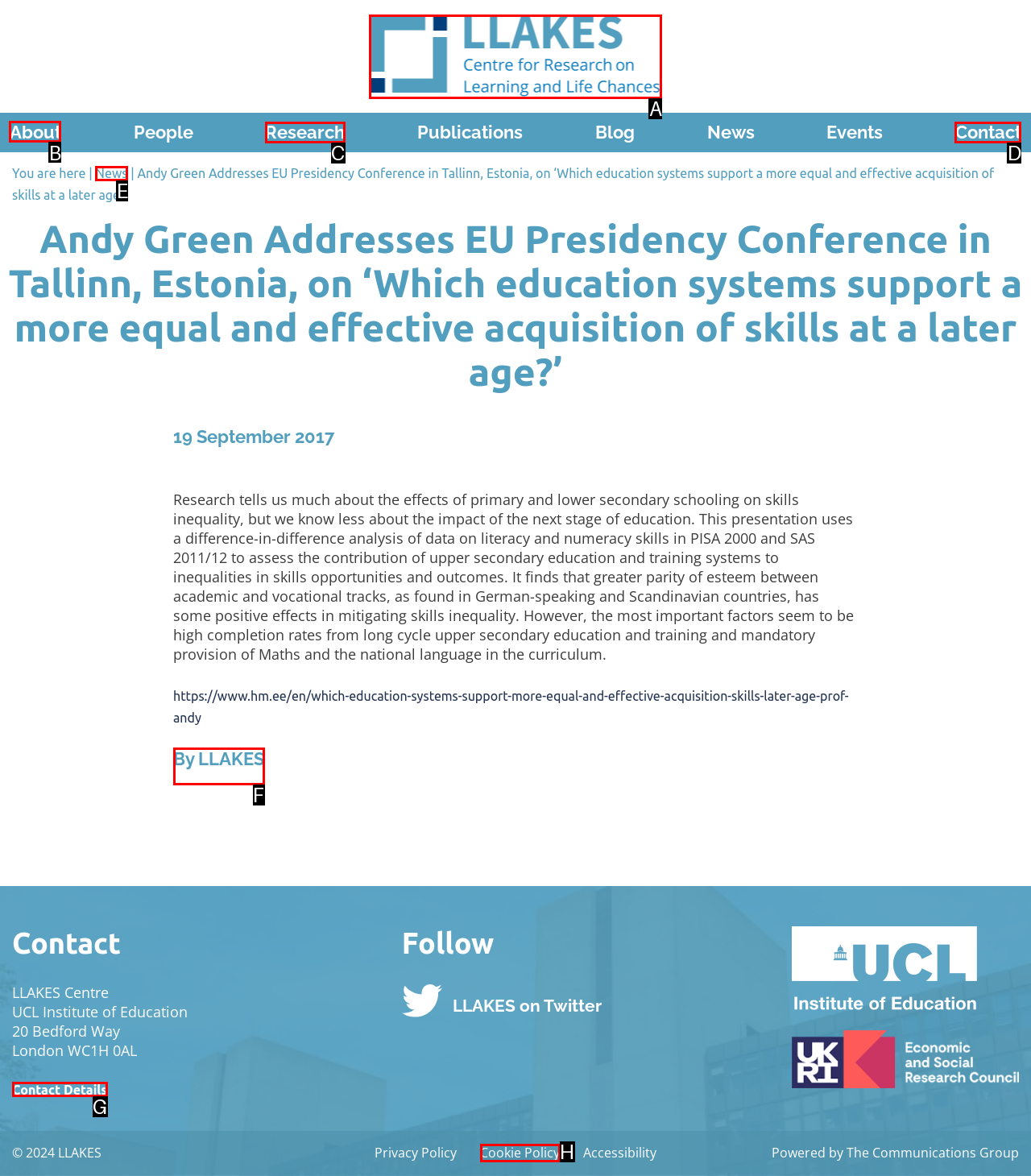Indicate the HTML element that should be clicked to perform the task: Check the post by Chris Bowman Reply with the letter corresponding to the chosen option.

None